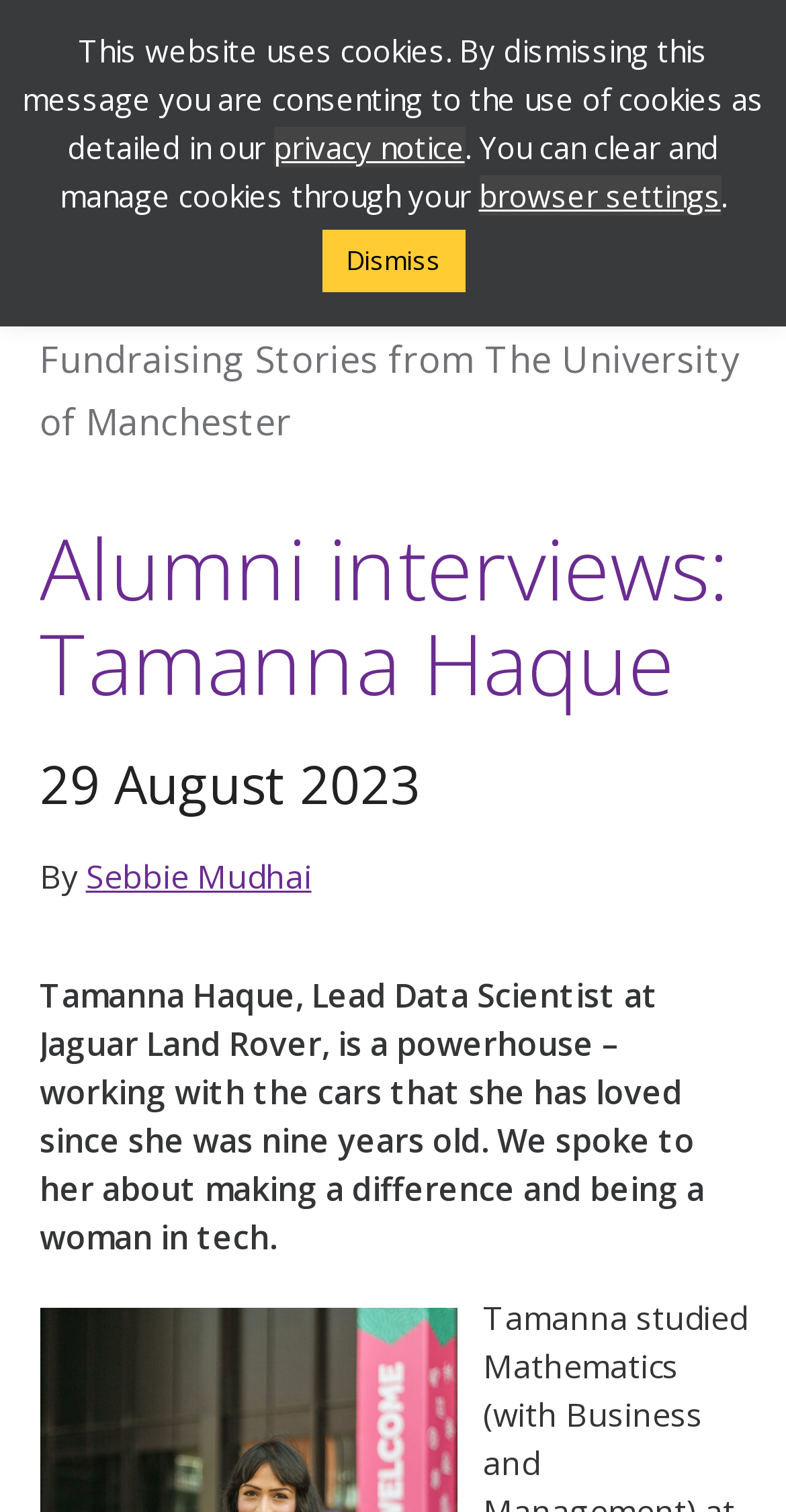Give a one-word or short-phrase answer to the following question: 
What is the name of the person being interviewed?

Tamanna Haque